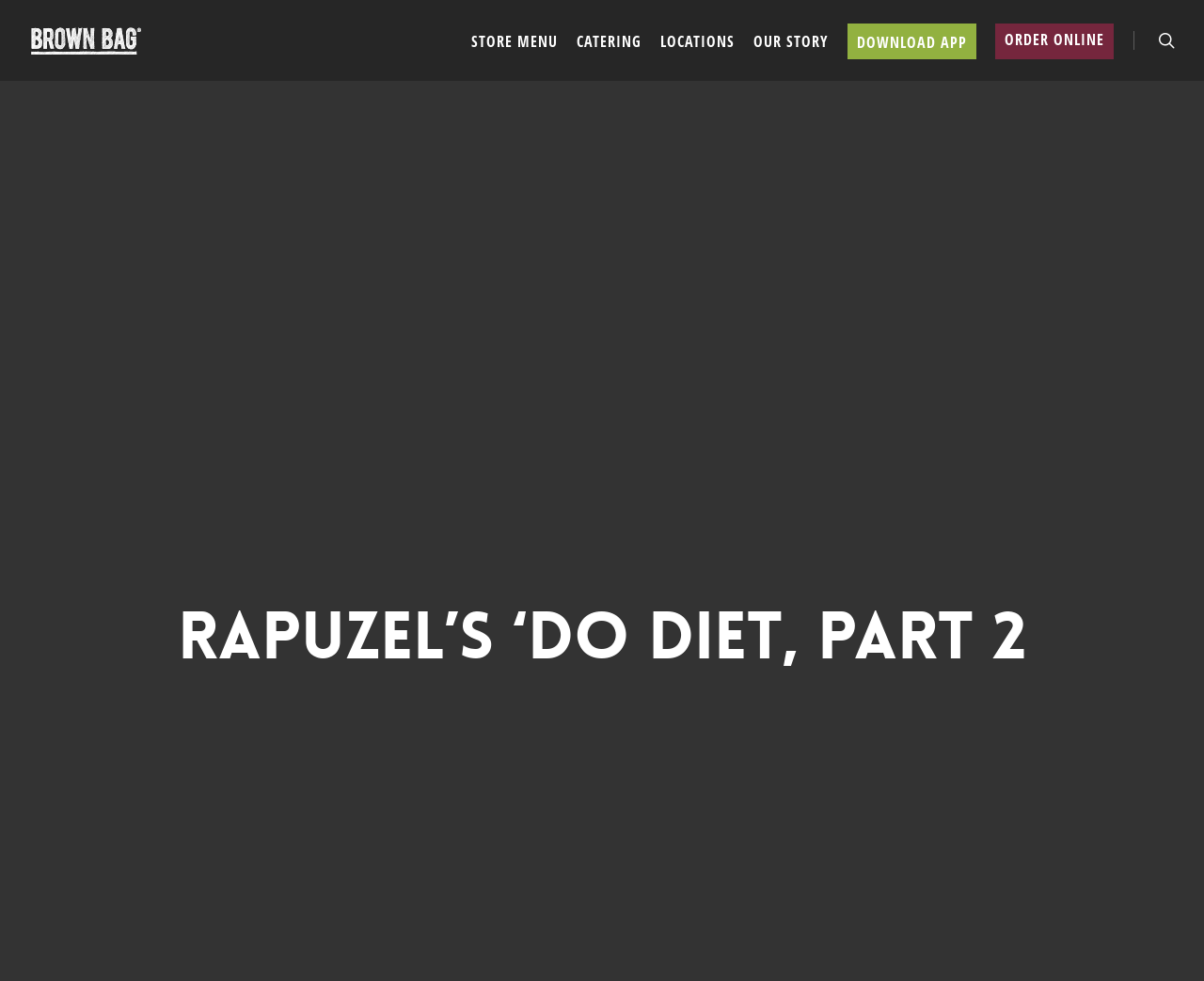Please identify the bounding box coordinates of the element's region that I should click in order to complete the following instruction: "go to STORE MENU". The bounding box coordinates consist of four float numbers between 0 and 1, i.e., [left, top, right, bottom].

[0.384, 0.034, 0.471, 0.049]